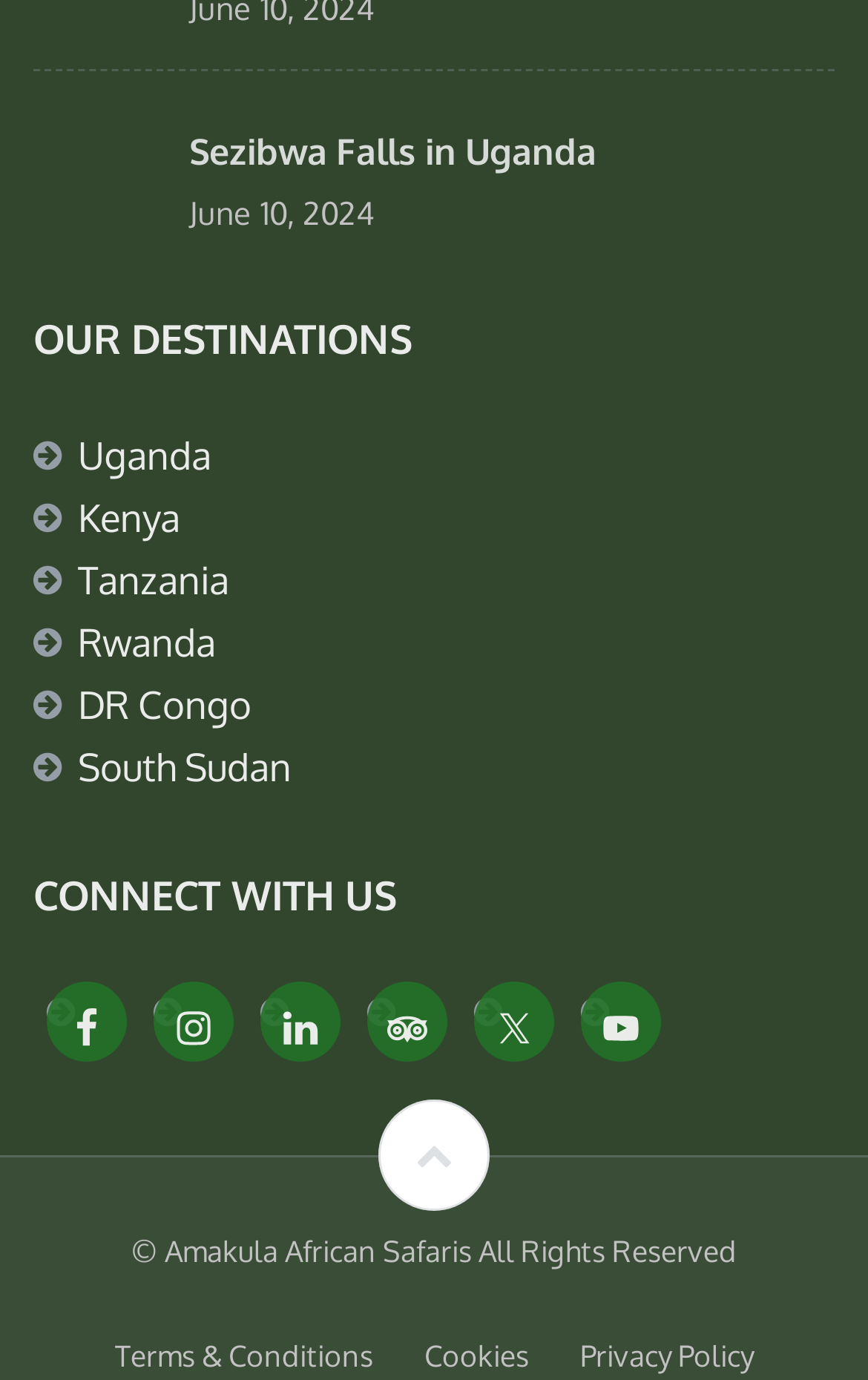Answer the question with a single word or phrase: 
What social media platforms are listed on the webpage?

Facebook, Instagram, LinkedIn, Tripadvisor, Twitter, YouTube